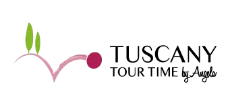What stands out prominently in the brand name?
Answer the question with a single word or phrase, referring to the image.

Tuscany